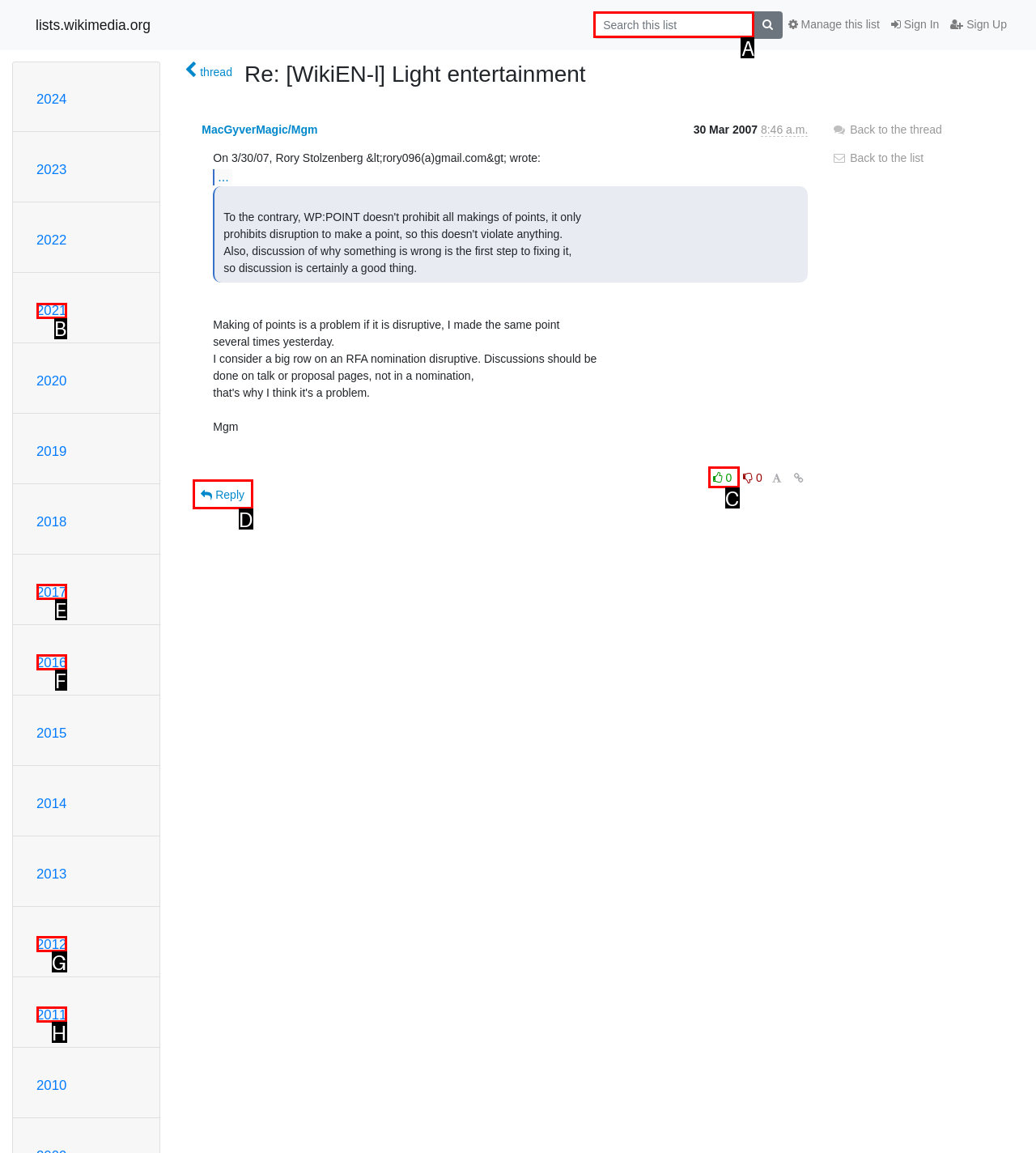From the given choices, which option should you click to complete this task: Search this list? Answer with the letter of the correct option.

A